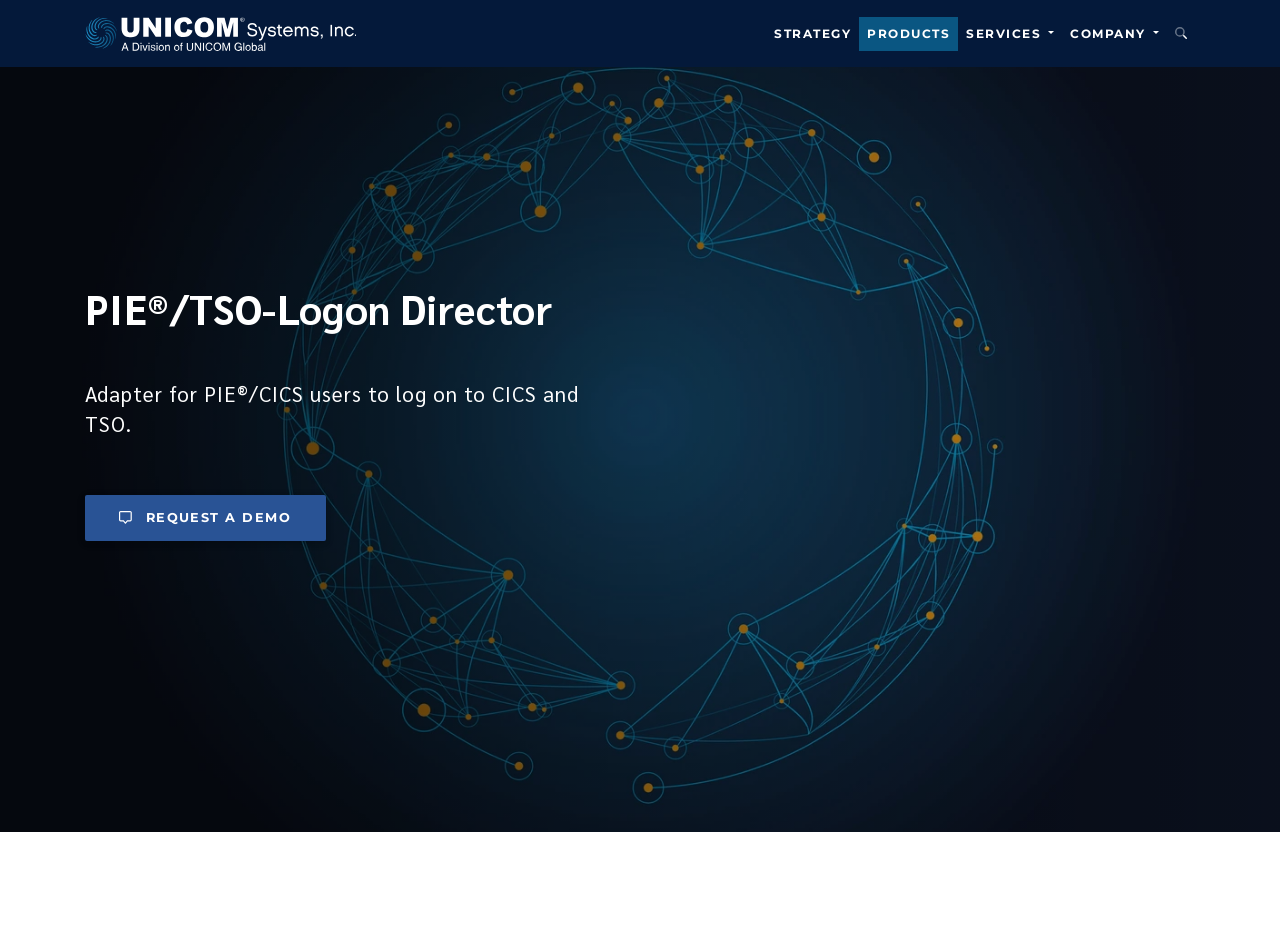Based on the element description: "alt="Company logo" title="UNICOM Systems, Inc."", identify the UI element and provide its bounding box coordinates. Use four float numbers between 0 and 1, [left, top, right, bottom].

[0.066, 0.024, 0.278, 0.052]